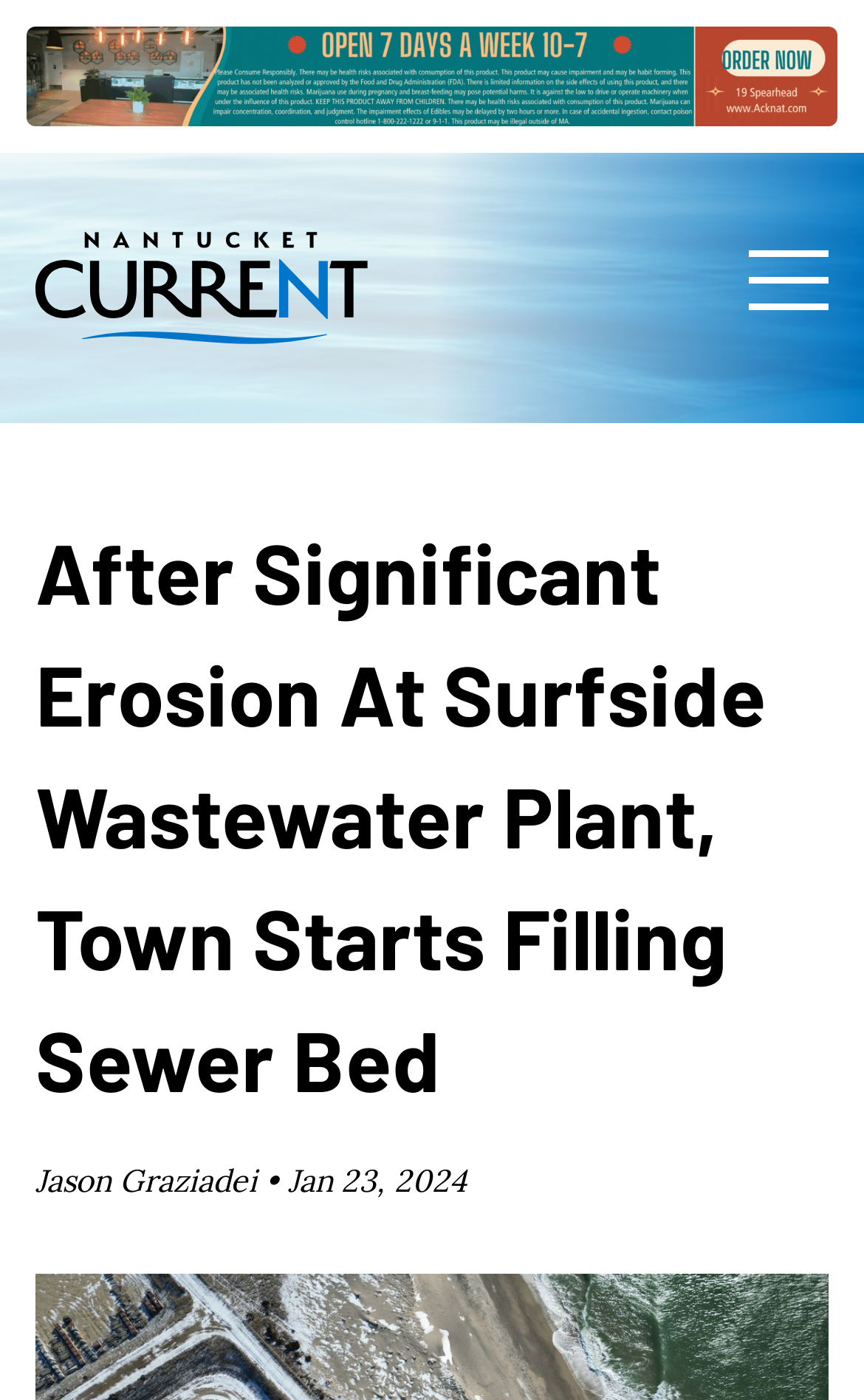Is the menu button expanded?
From the image, respond with a single word or phrase.

False